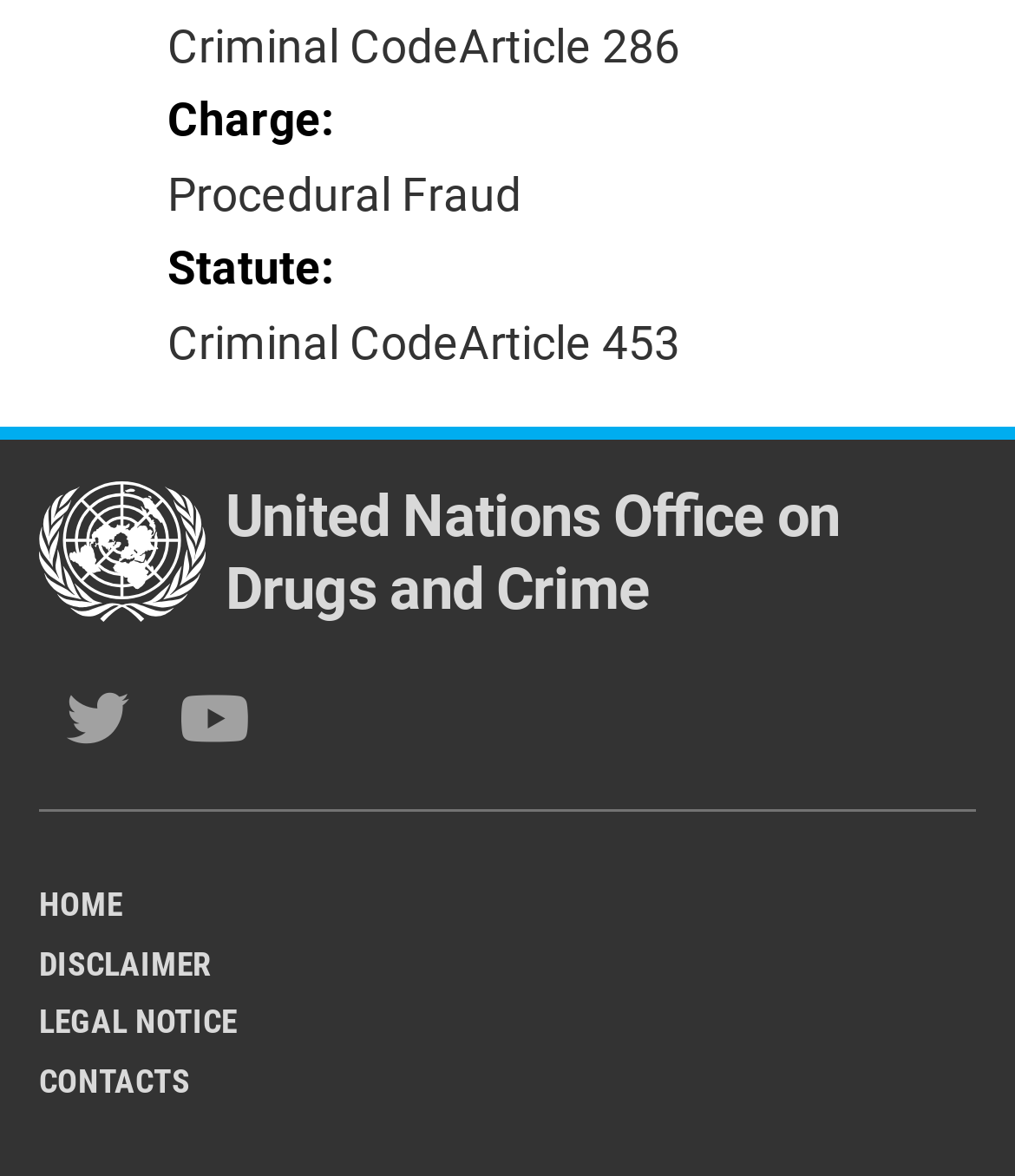Locate the bounding box coordinates of the area where you should click to accomplish the instruction: "Follow us on Facebook".

None